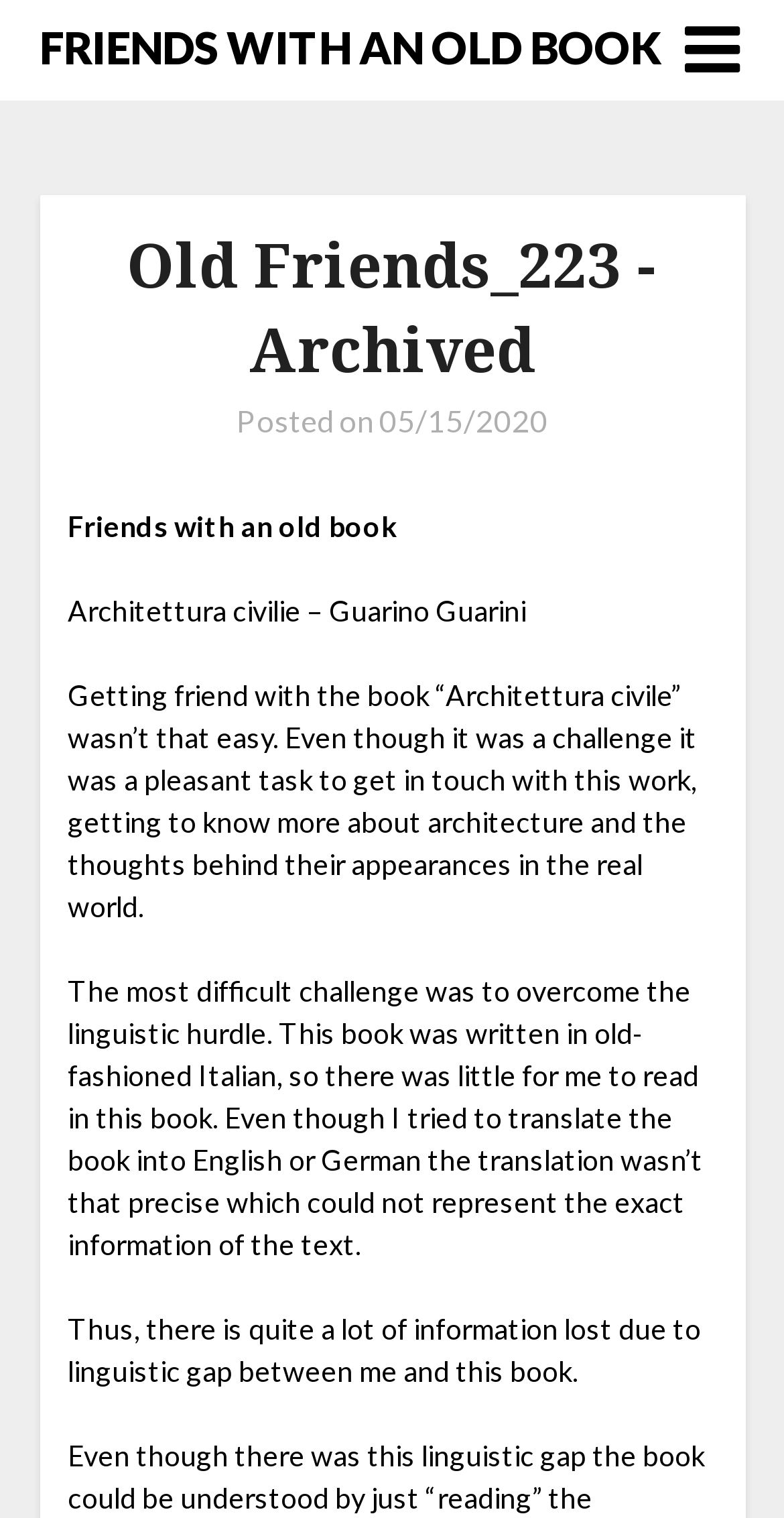Mark the bounding box of the element that matches the following description: "05/15/202008/11/2020".

[0.483, 0.265, 0.699, 0.289]